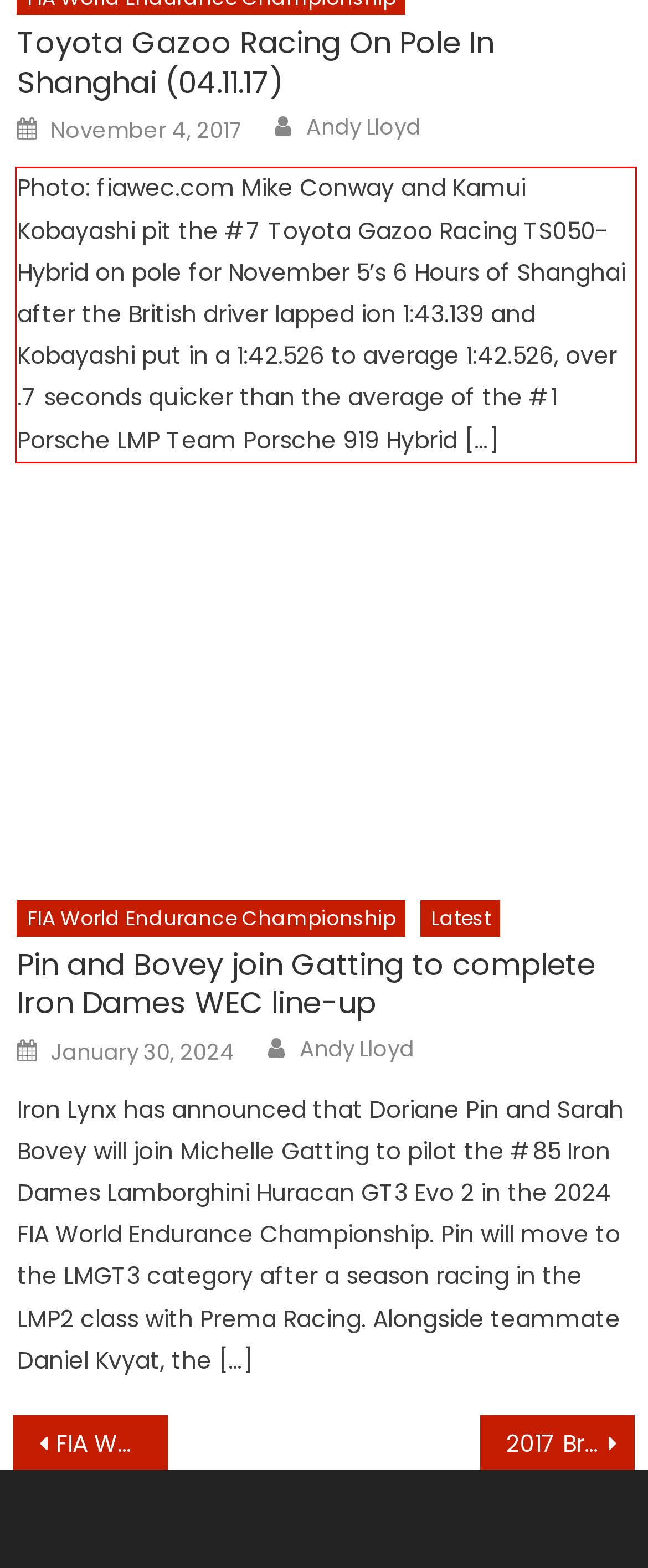Locate the red bounding box in the provided webpage screenshot and use OCR to determine the text content inside it.

Photo: fiawec.com Mike Conway and Kamui Kobayashi pit the #7 Toyota Gazoo Racing TS050-Hybrid on pole for November 5’s 6 Hours of Shanghai after the British driver lapped ion 1:43.139 and Kobayashi put in a 1:42.526 to average 1:42.526, over .7 seconds quicker than the average of the #1 Porsche LMP Team Porsche 919 Hybrid […]